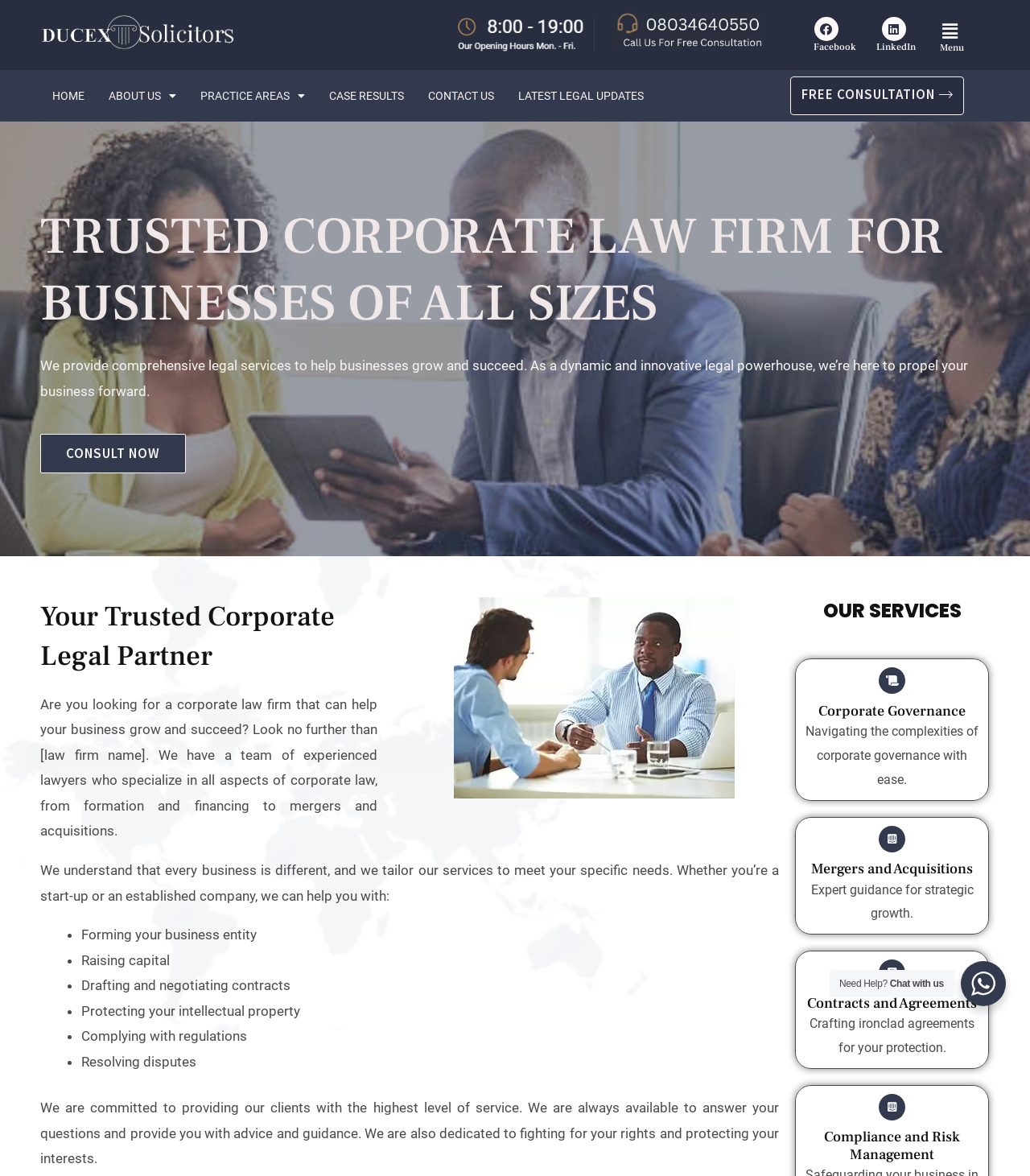Find the bounding box of the web element that fits this description: "Facebook".

[0.791, 0.015, 0.814, 0.035]